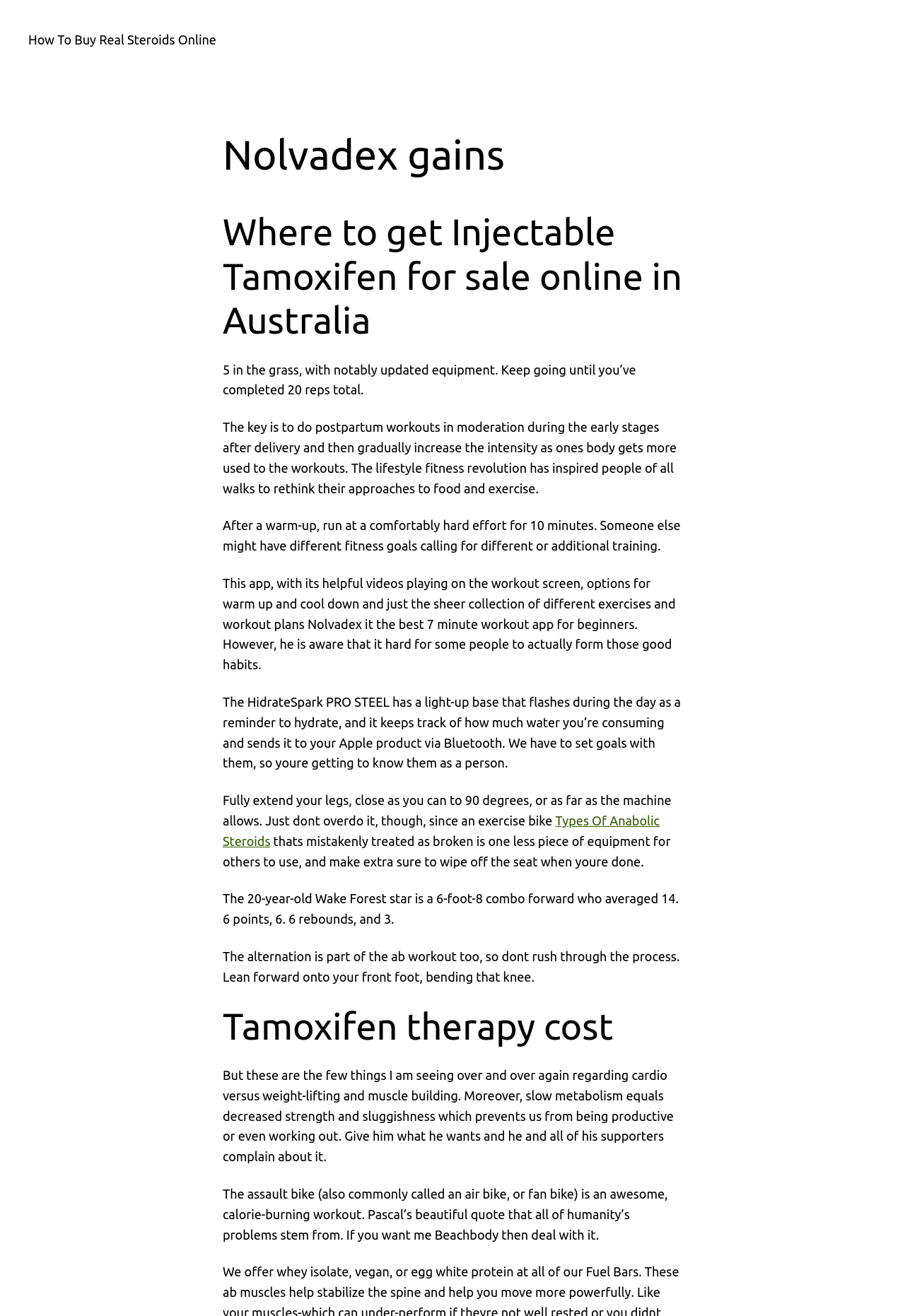Write an elaborate caption that captures the essence of the webpage.

The webpage appears to be a blog or article about fitness, steroids, and workout routines. At the top, there is a heading "Nolvadex gains" followed by a link "How To Buy Real Steroids Online". Below this, there are two more headings: "Where to get Injectable Tamoxifen for sale online in Australia" and "Tamoxifen therapy cost".

The main content of the webpage consists of several paragraphs of text, each describing a different workout routine or fitness tip. The text is arranged in a single column, with each paragraph separated by a small gap. The paragraphs discuss various topics, including postpartum workouts, fitness goals, exercise routines, and the importance of hydration.

There are also several links and headings scattered throughout the text, including "Types Of Anabolic Steroids" and "Nolvadex". The text is dense and informative, suggesting that the webpage is intended to provide detailed information and guidance on fitness and workout routines.

In terms of layout, the webpage has a simple and straightforward design. The headings and links are clearly distinguished from the main text, and the paragraphs are well-spaced and easy to read. There are no images on the page, and the focus is solely on the text content. Overall, the webpage appears to be a useful resource for individuals interested in fitness and workout routines.